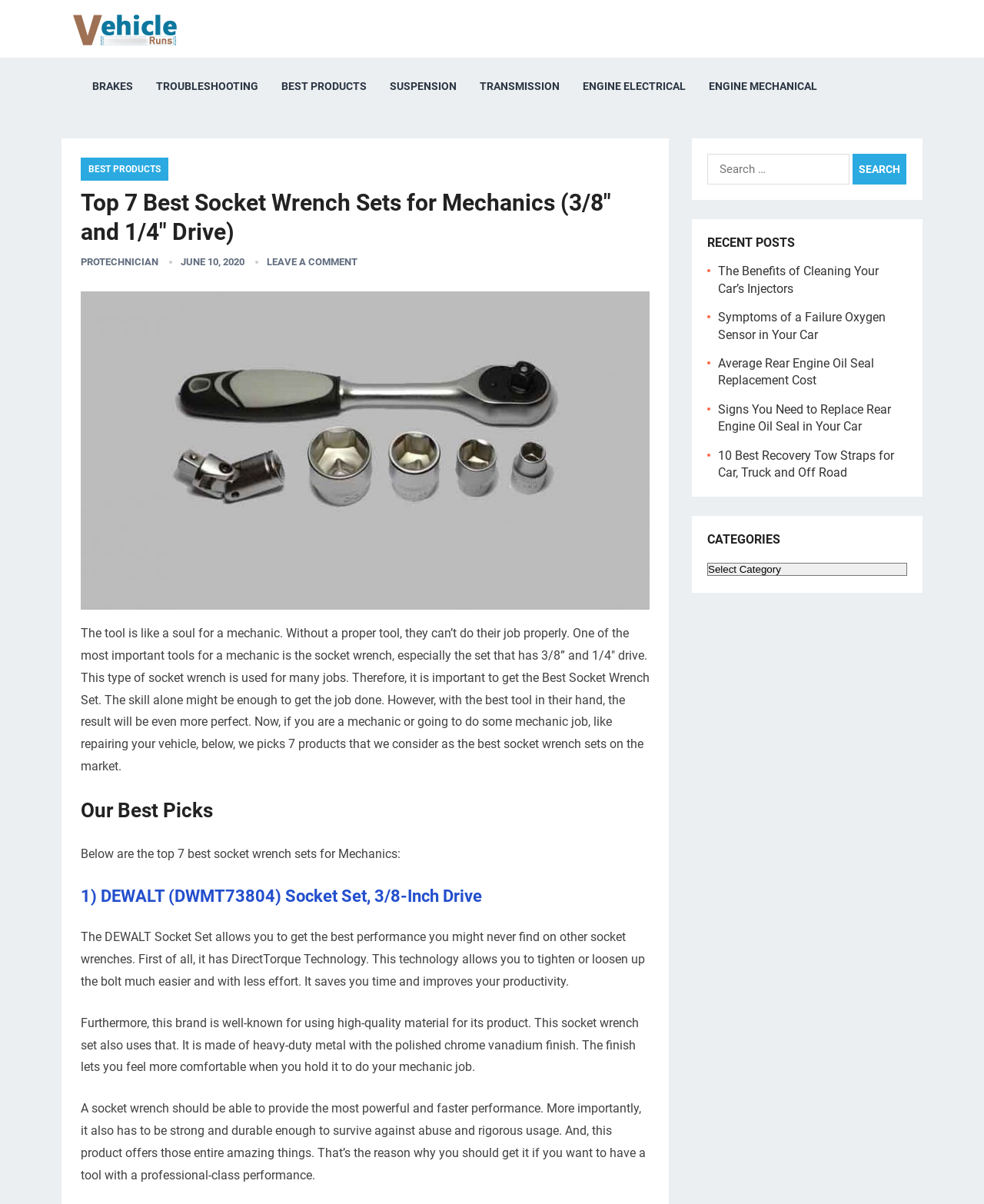Using the description: "parent_node: Search for: value="Search"", identify the bounding box of the corresponding UI element in the screenshot.

[0.866, 0.128, 0.921, 0.153]